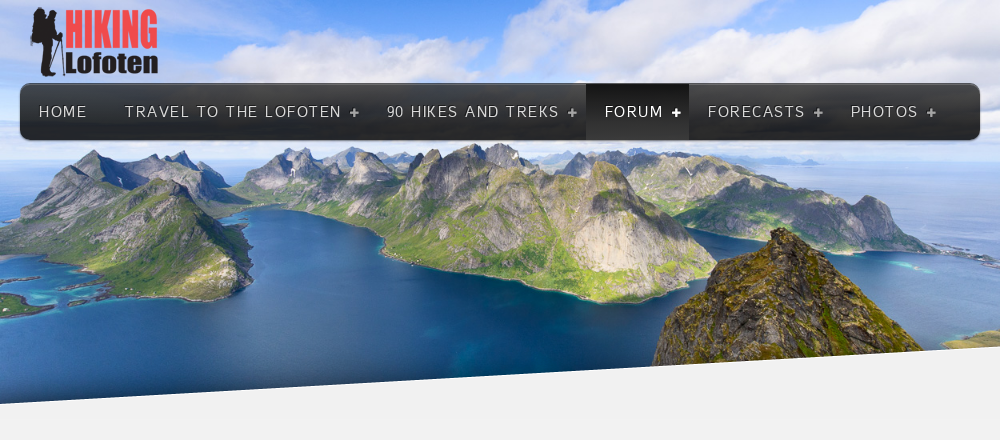Provide a short answer using a single word or phrase for the following question: 
What is located at the top of the image?

A navigation bar